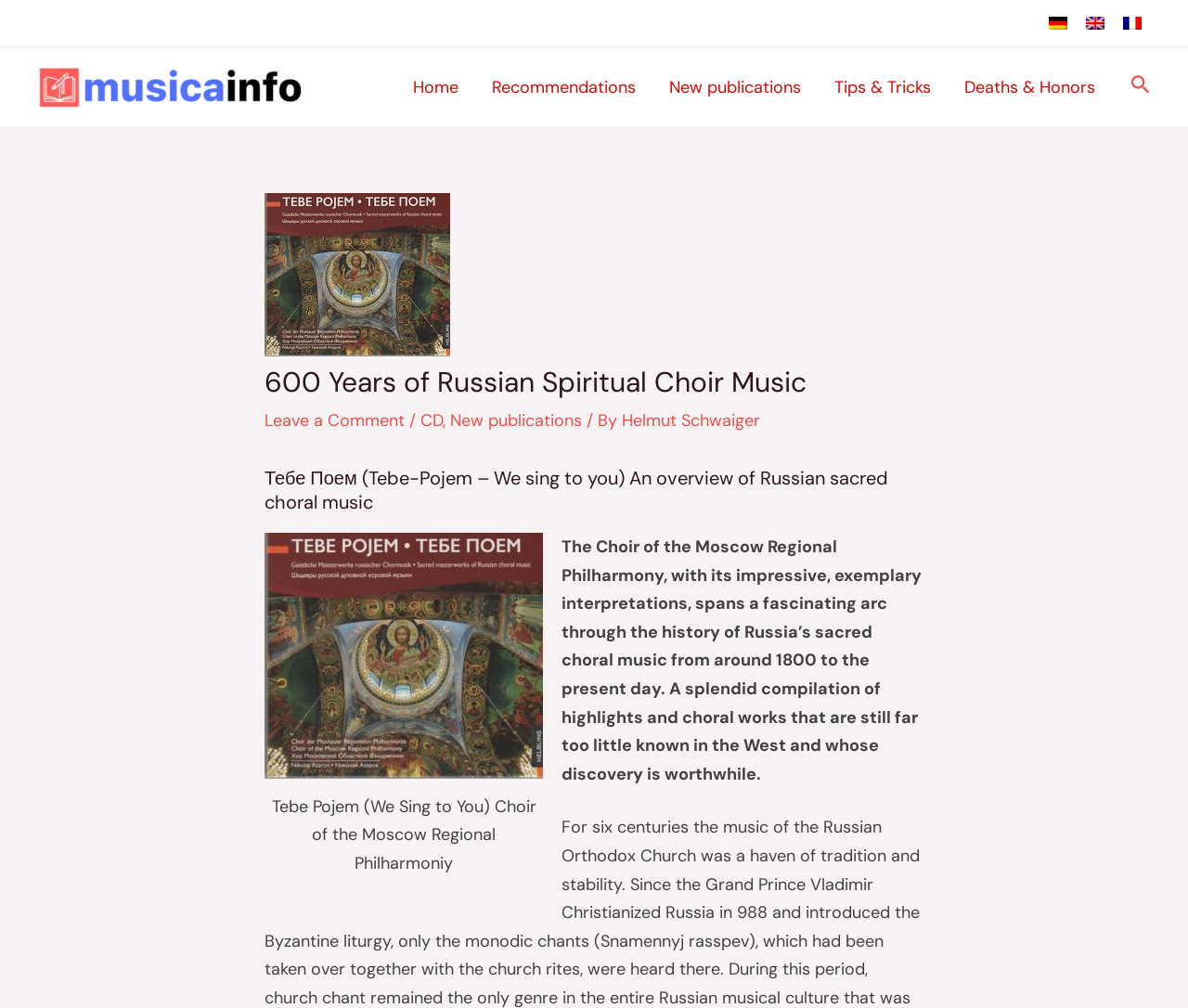Locate the bounding box coordinates of the element that needs to be clicked to carry out the instruction: "Go to Home page". The coordinates should be given as four float numbers ranging from 0 to 1, i.e., [left, top, right, bottom].

[0.334, 0.054, 0.4, 0.118]